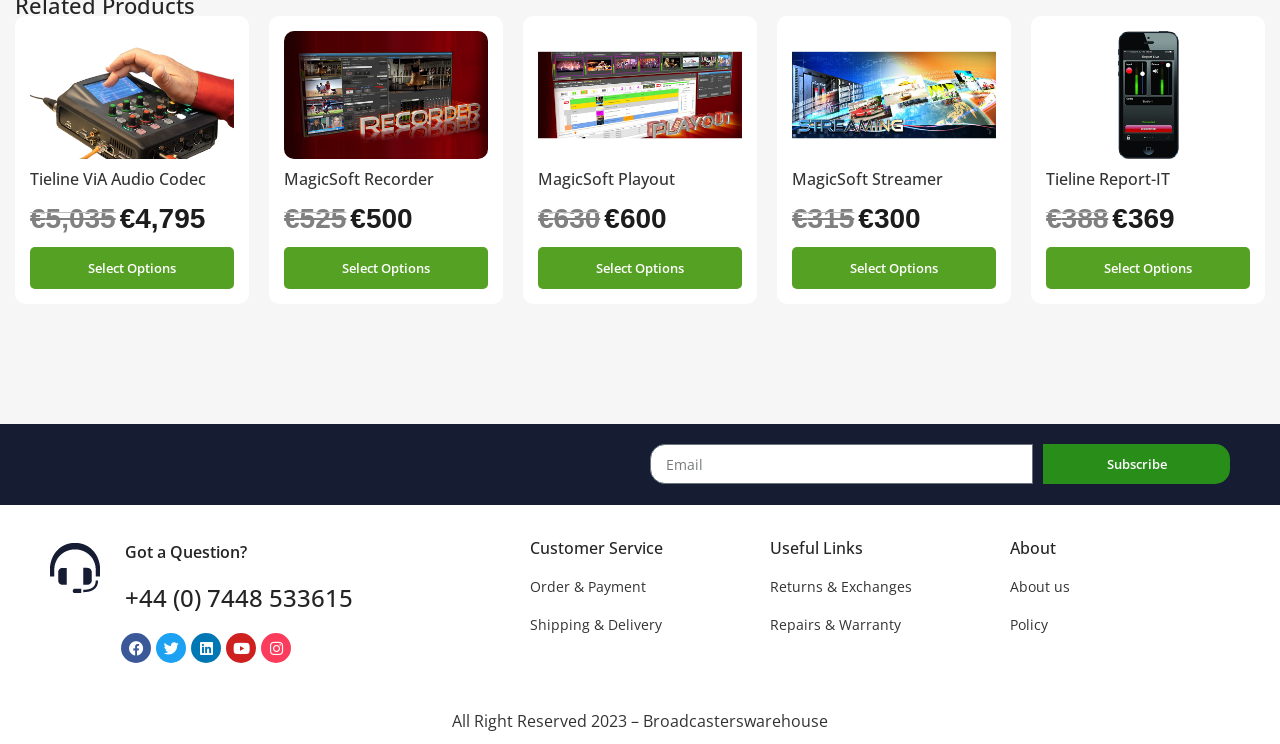Please answer the following question using a single word or phrase: 
What is the purpose of the textbox?

Email